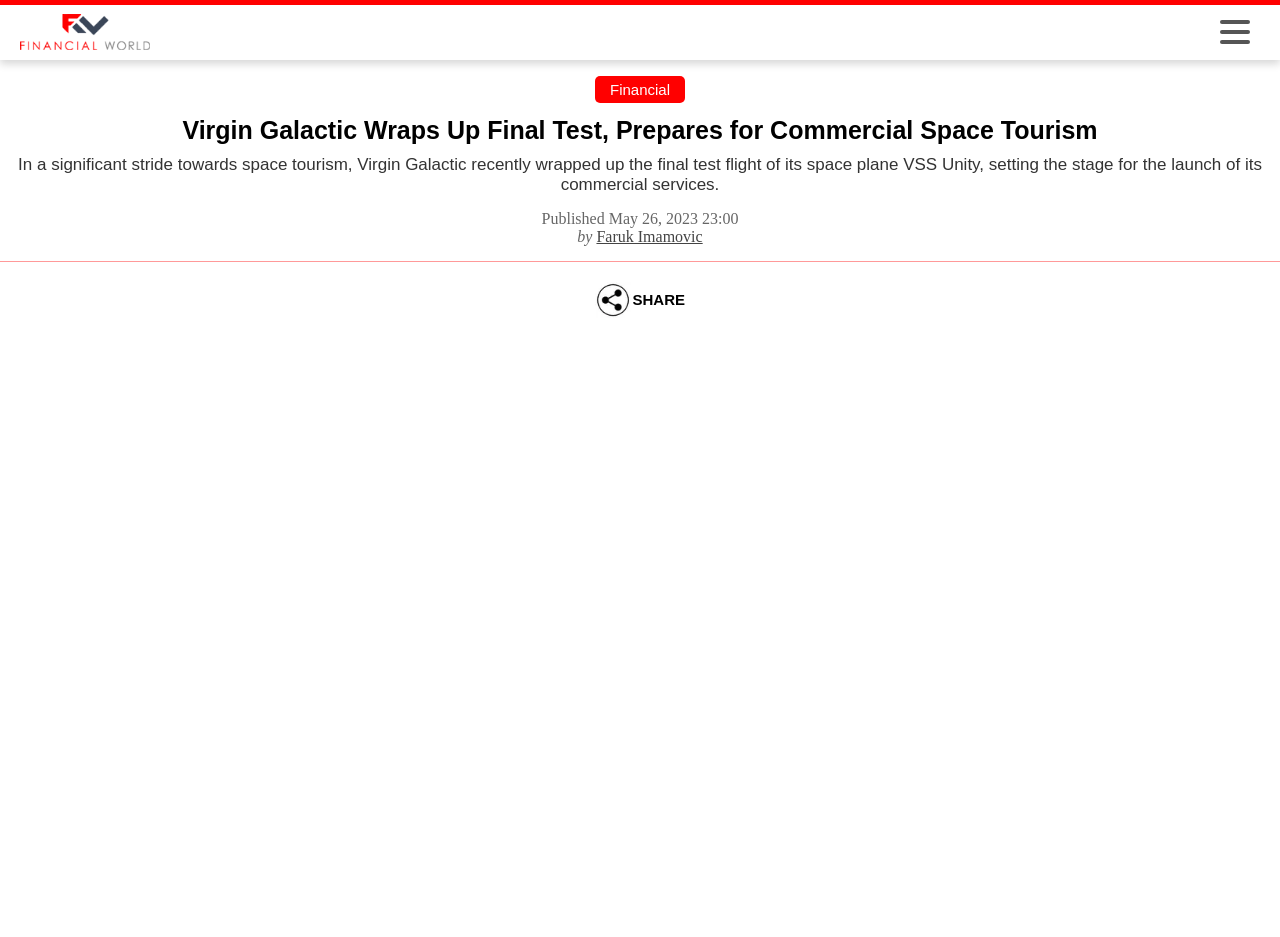Identify the bounding box of the HTML element described here: "Faruk Imamovic". Provide the coordinates as four float numbers between 0 and 1: [left, top, right, bottom].

[0.466, 0.243, 0.549, 0.261]